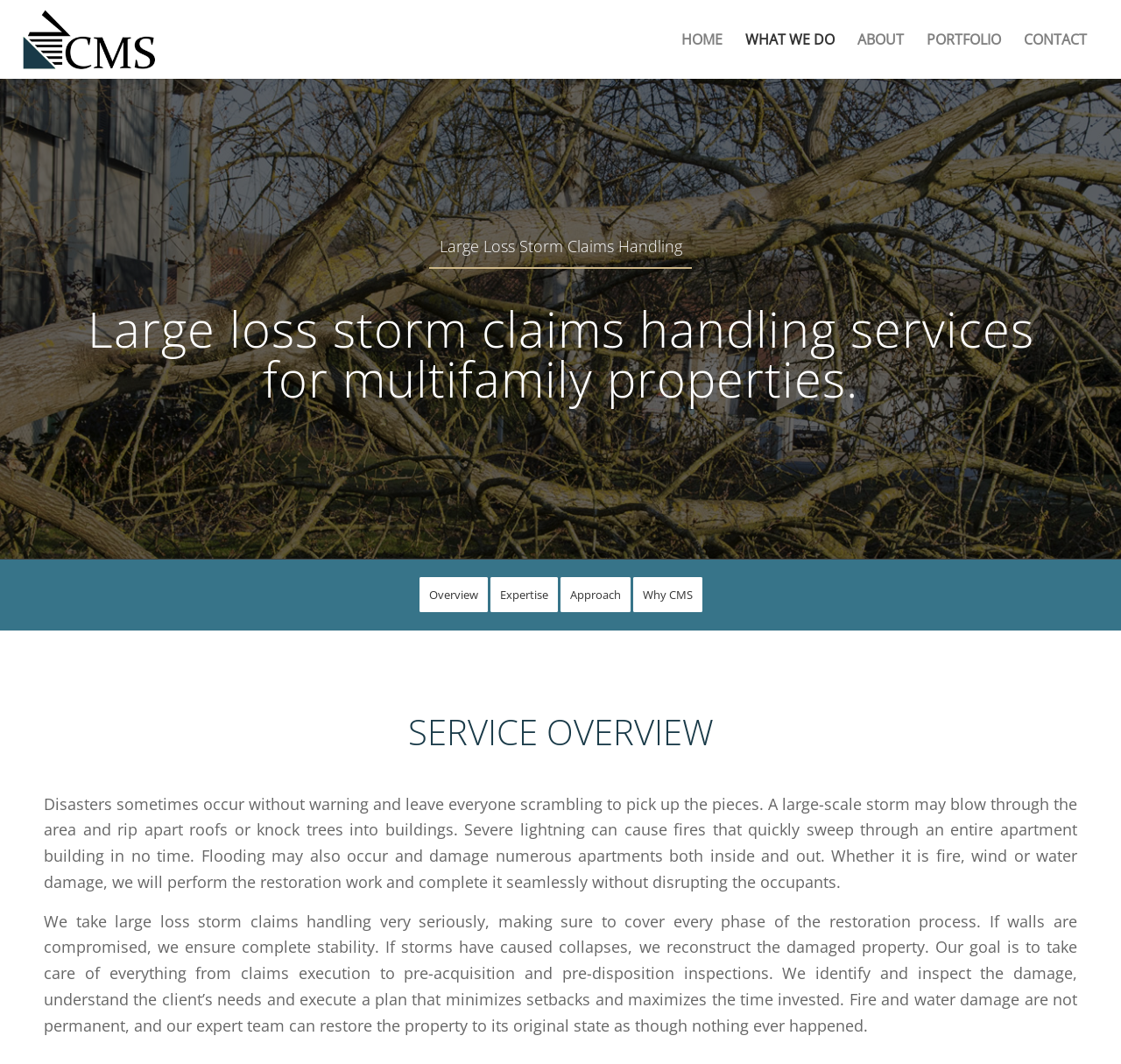Could you indicate the bounding box coordinates of the region to click in order to complete this instruction: "Go to HOME page".

[0.598, 0.0, 0.655, 0.074]